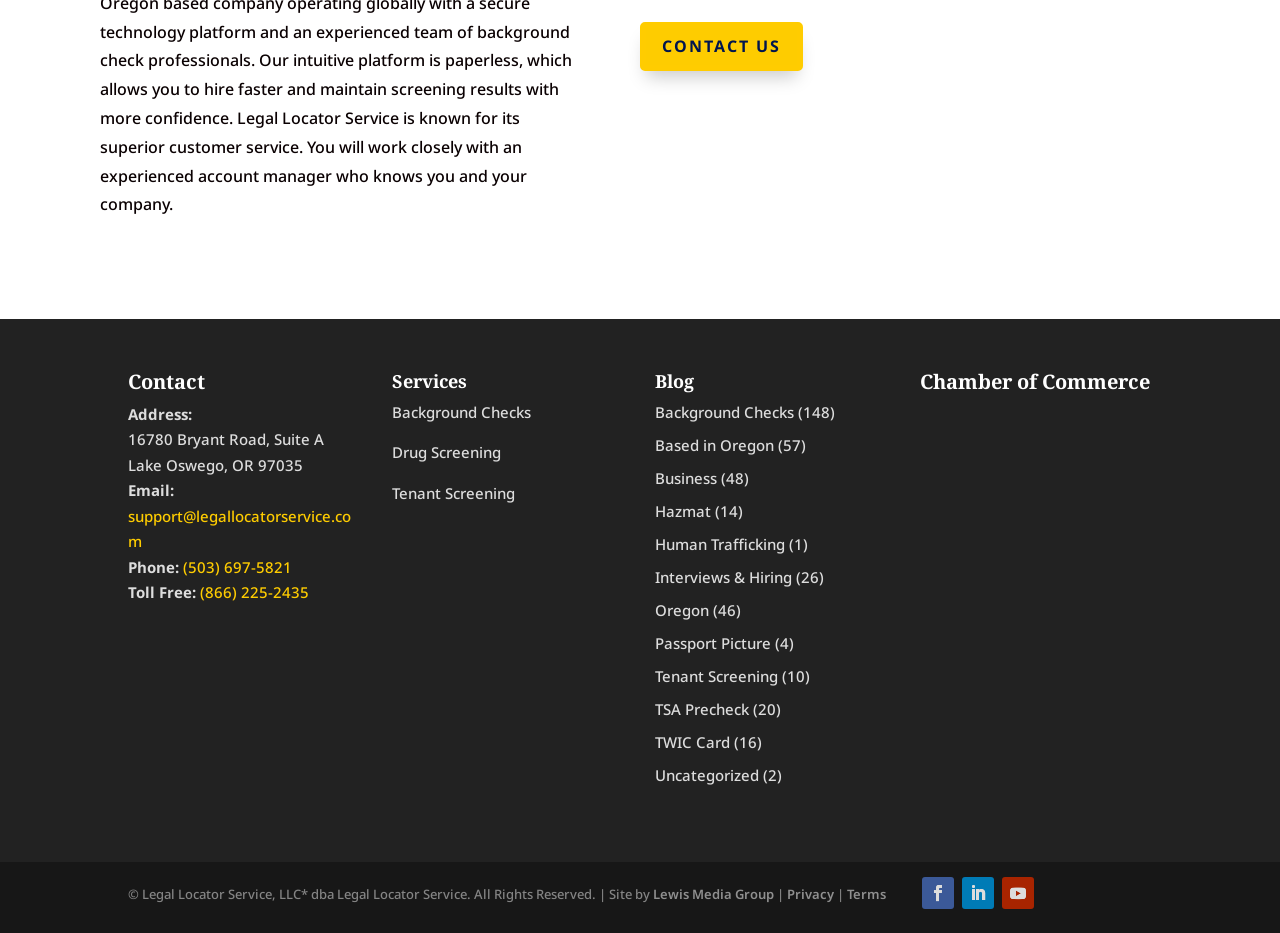Answer the following in one word or a short phrase: 
What is the address of Legal Locator Service?

16780 Bryant Road, Suite A